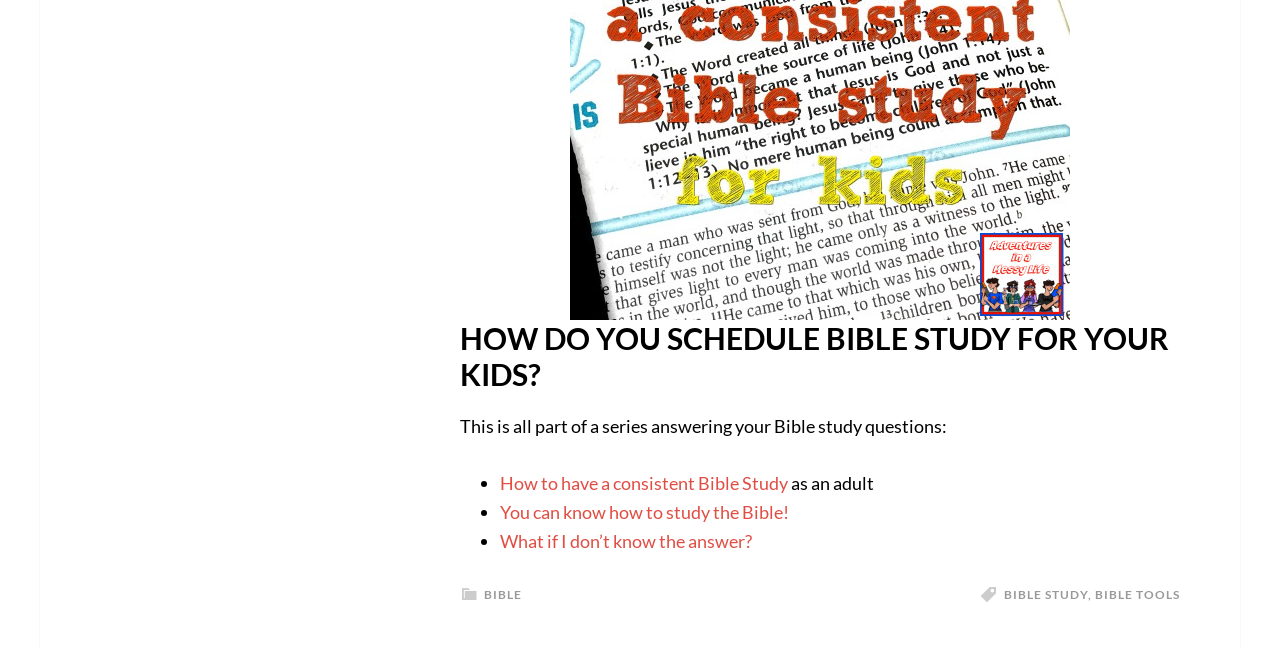Based on the visual content of the image, answer the question thoroughly: What is the vertical position of the footer section?

By comparing the y1 and y2 coordinates of the footer section with other elements, I determined that the footer section is located at the bottom of the webpage.